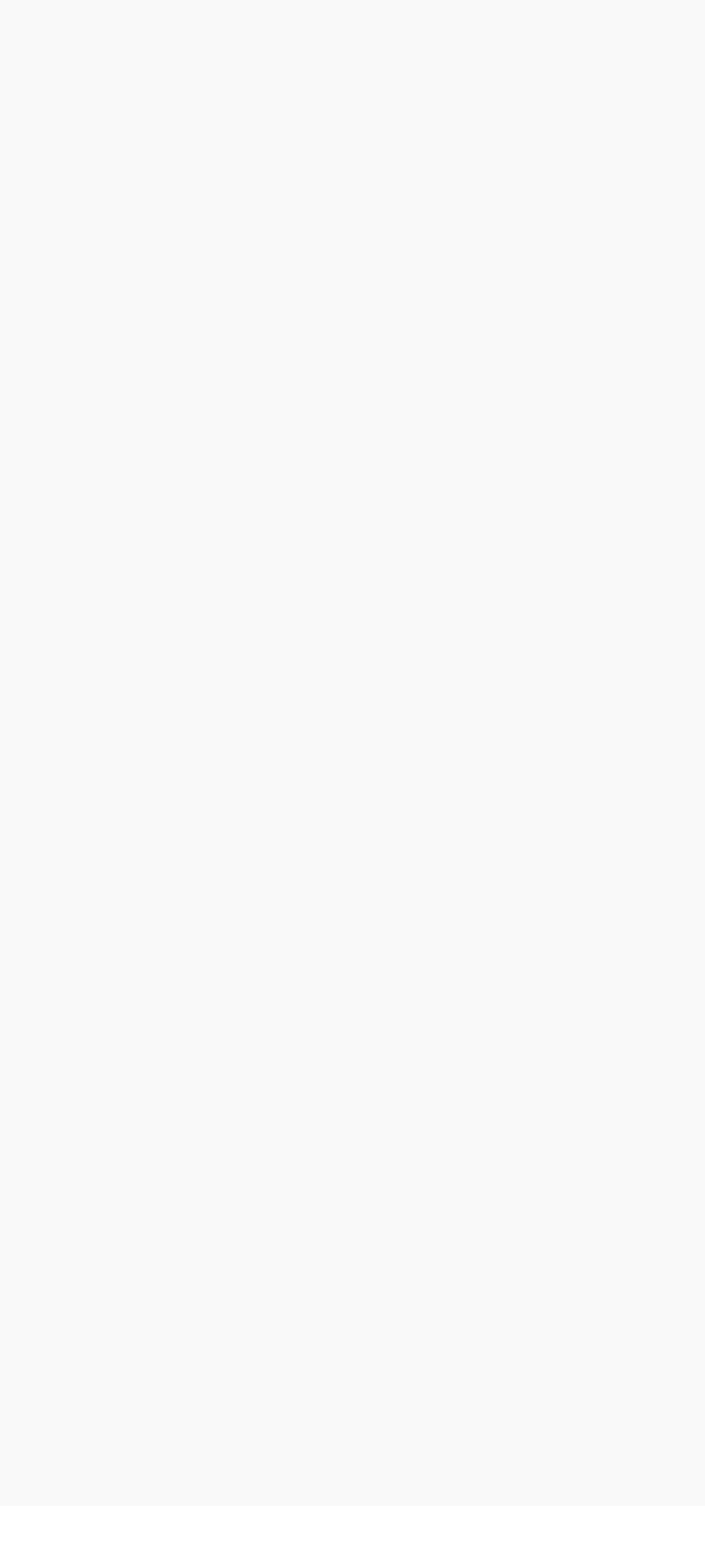Answer the question using only one word or a concise phrase: What are the office hours?

Wed - 8:30pm-09:30pm, Fri - 2:30pm-6:30pm, Sat - 11-1pm & 5:30pm-7:30pm